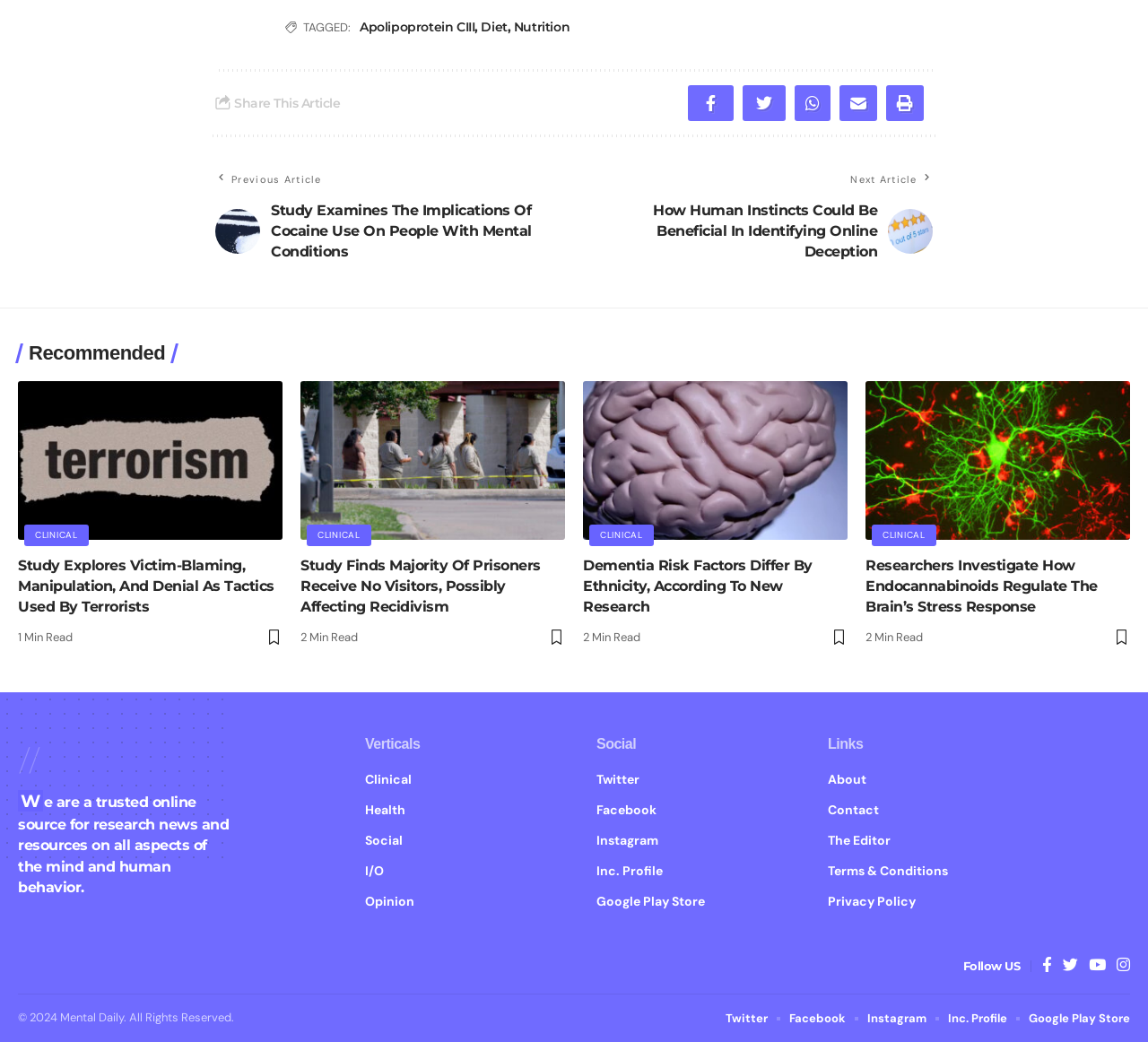Can you find the bounding box coordinates for the element that needs to be clicked to execute this instruction: "Go back to top"? The coordinates should be given as four float numbers between 0 and 1, i.e., [left, top, right, bottom].

None